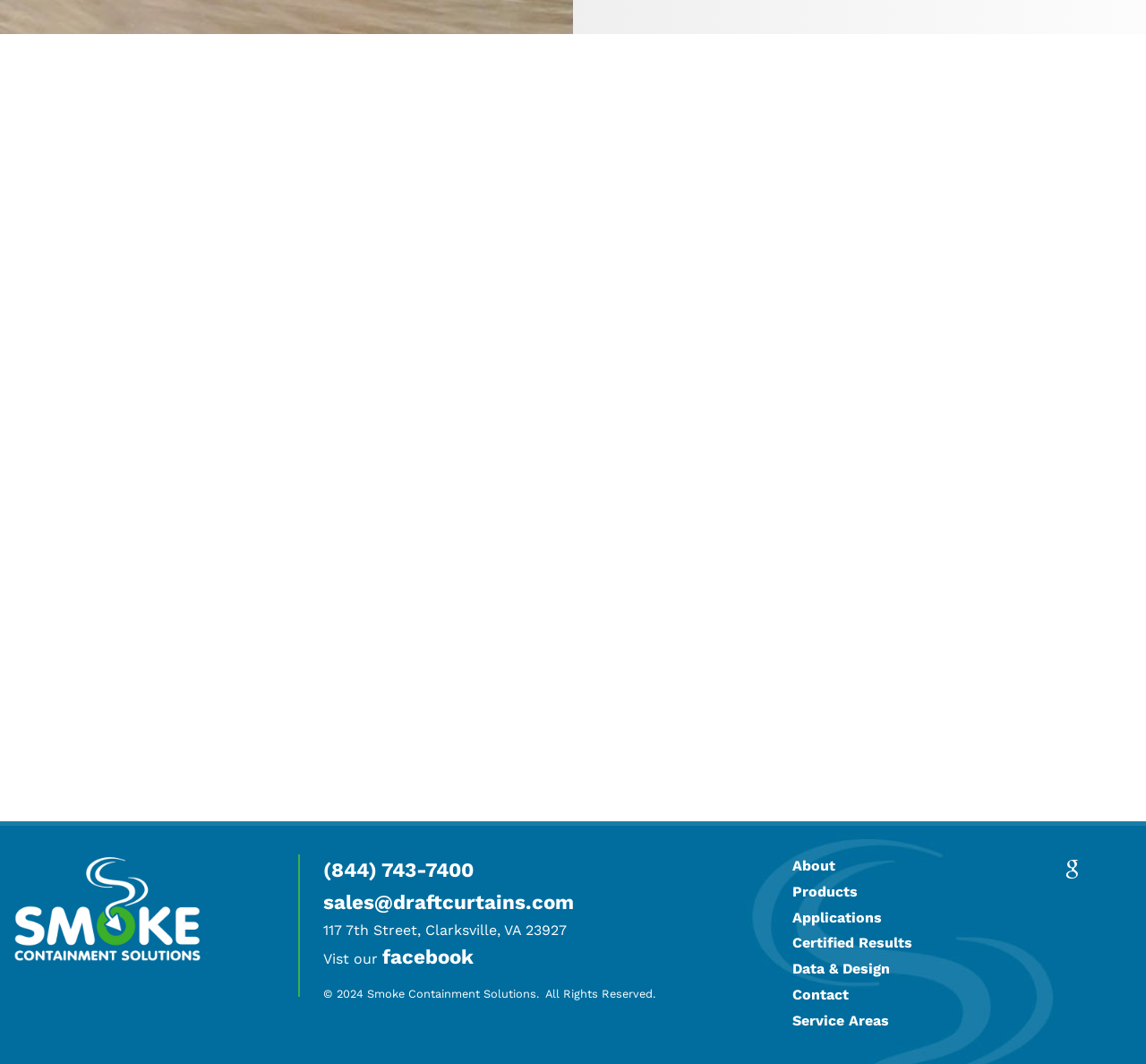Give a short answer using one word or phrase for the question:
What is the phone number on the webpage?

(844) 743-7400